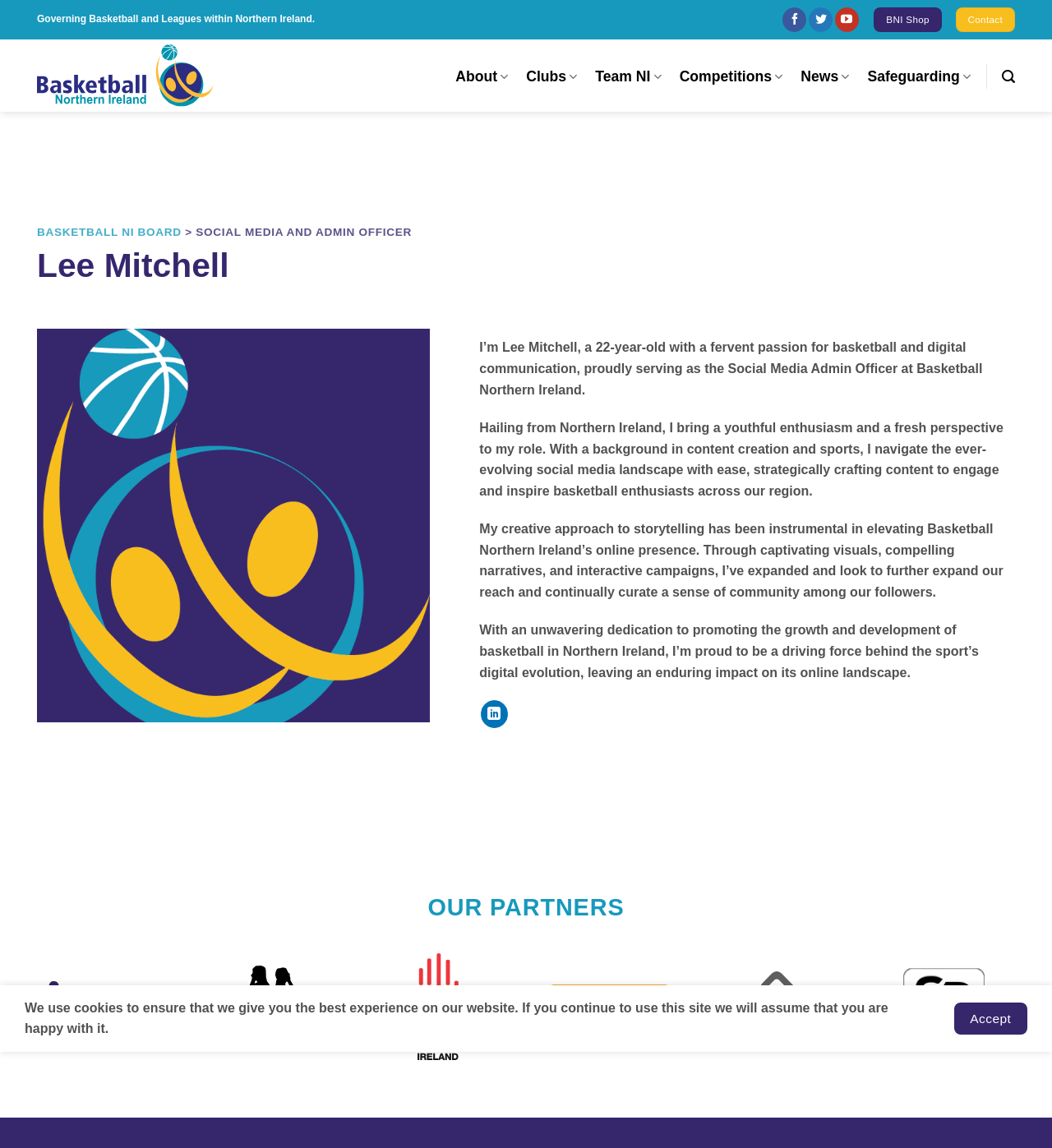Determine the bounding box coordinates for the area you should click to complete the following instruction: "Search the website".

[0.952, 0.053, 0.965, 0.081]